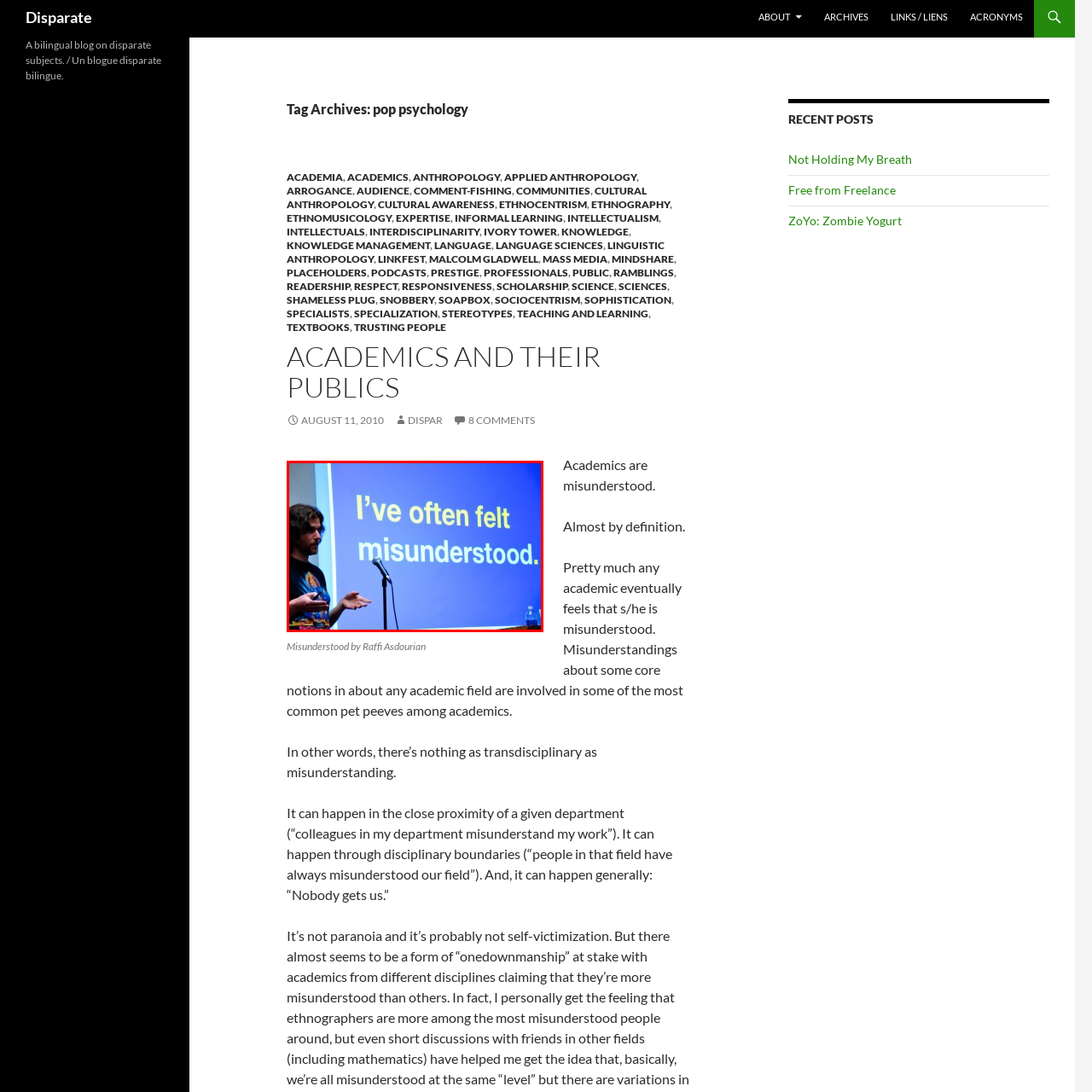What is displayed on the large screen?
Study the image framed by the red bounding box and answer the question in detail, relying on the visual clues provided.

The caption explicitly states that the large screen behind the speaker displays the phrase 'I've often felt misunderstood'. This phrase is likely a key message or theme of the presentation or discussion.